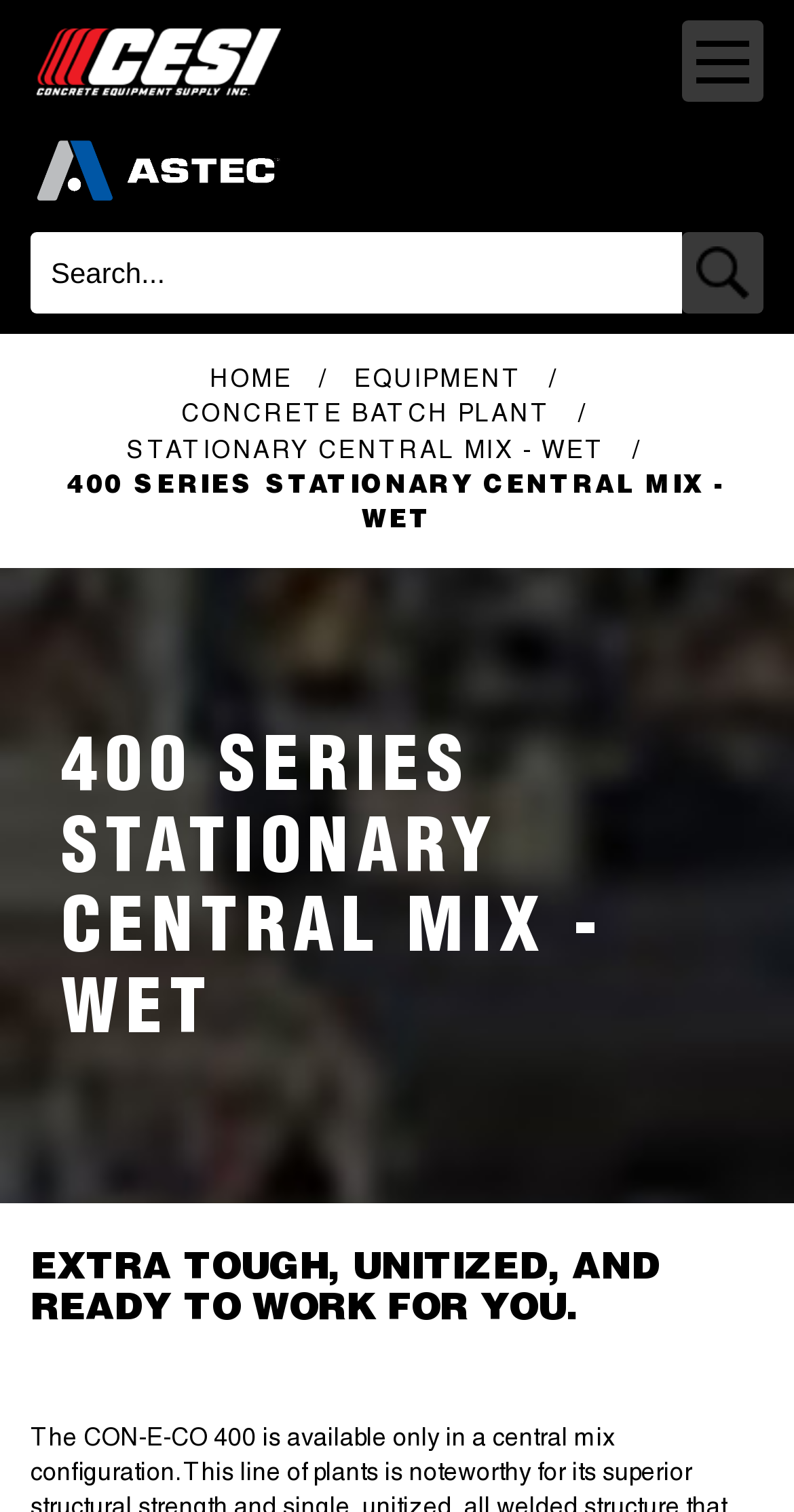Identify the bounding box coordinates of the region that needs to be clicked to carry out this instruction: "read more about 400 SERIES STATIONARY CENTRAL MIX - WET". Provide these coordinates as four float numbers ranging from 0 to 1, i.e., [left, top, right, bottom].

[0.077, 0.486, 0.923, 0.7]